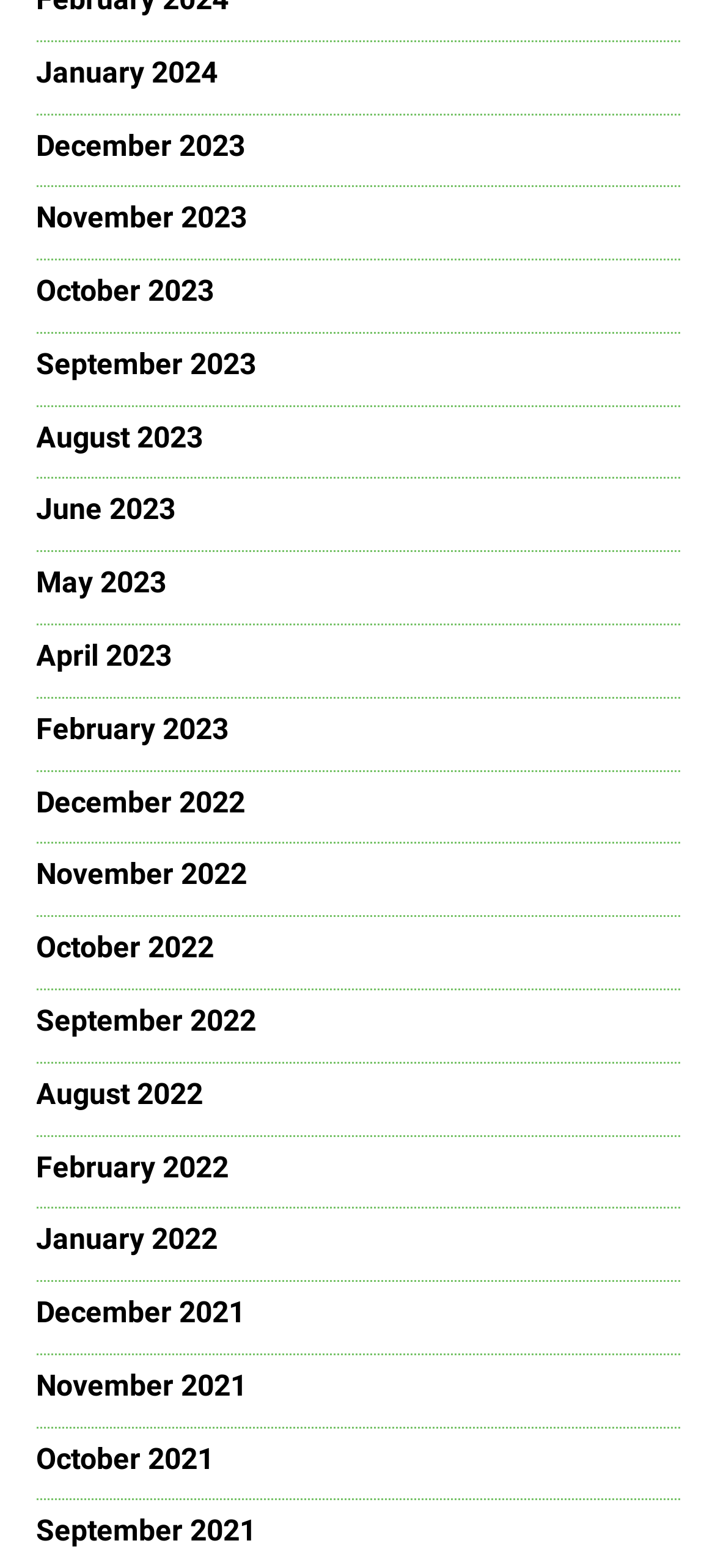Please identify the bounding box coordinates of the area that needs to be clicked to fulfill the following instruction: "browse November 2023."

[0.05, 0.129, 0.345, 0.151]